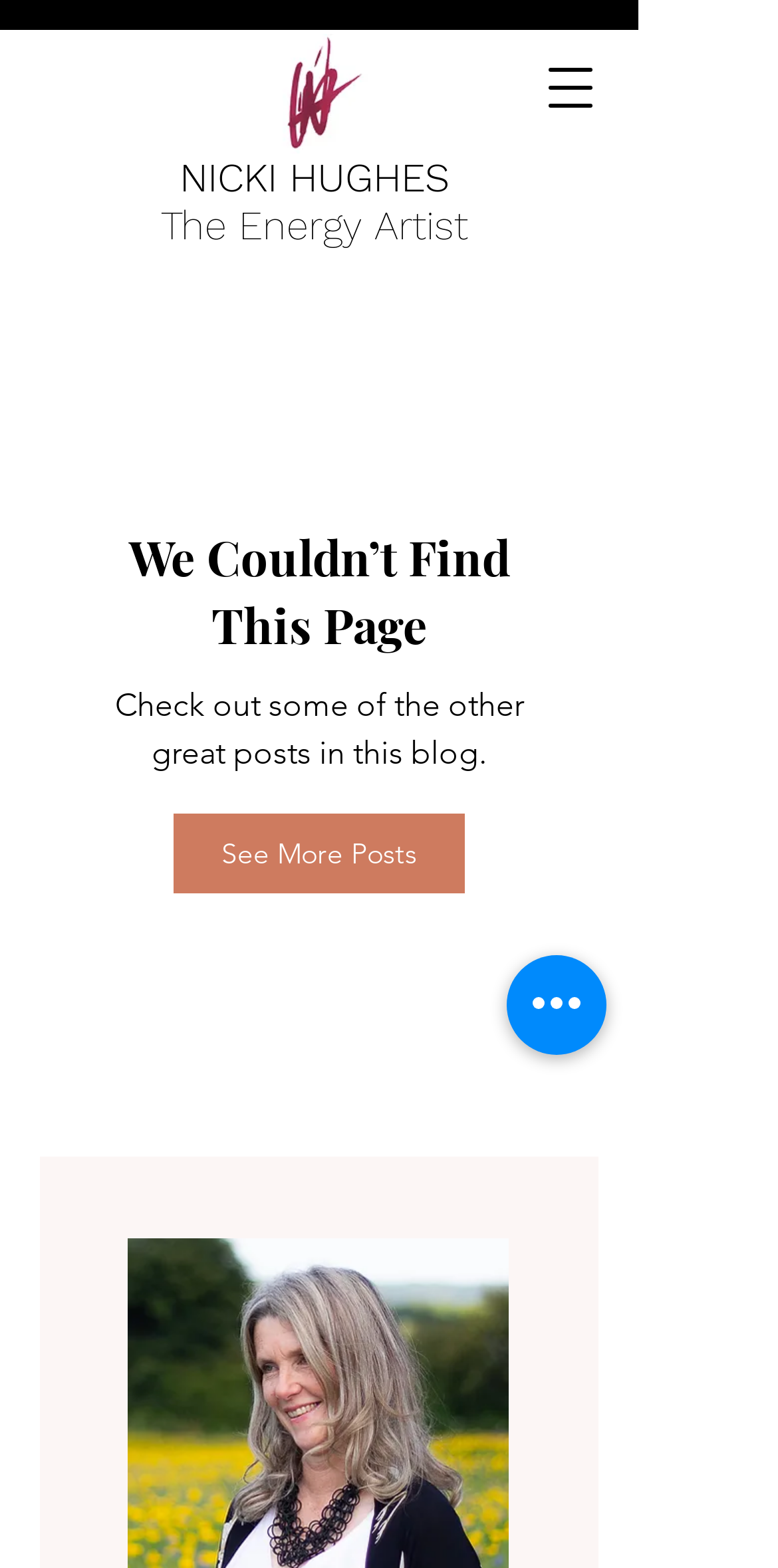Respond to the question with just a single word or phrase: 
What is the purpose of the button at the top right?

Open navigation menu